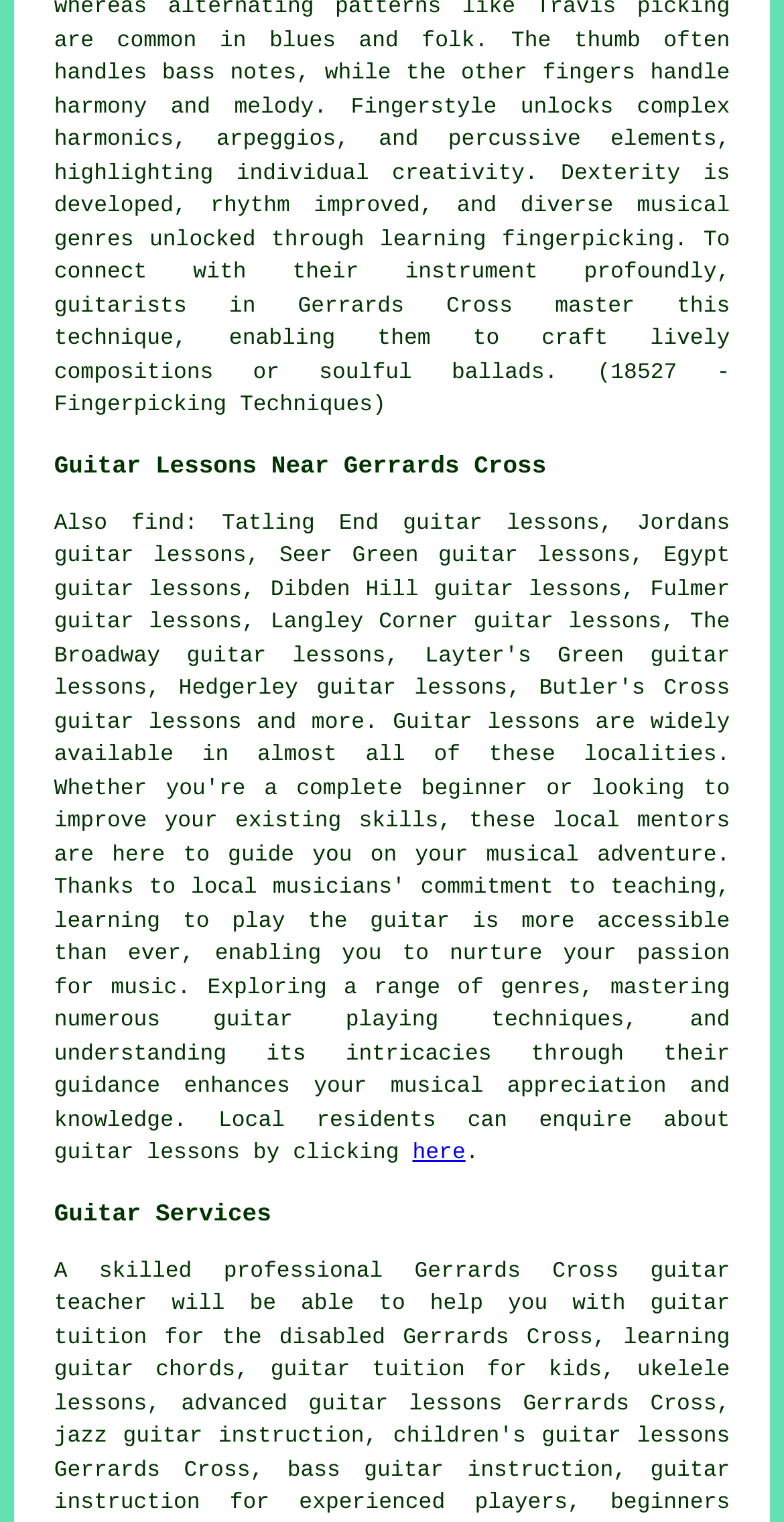Bounding box coordinates should be in the format (top-left x, top-left y, bottom-right x, bottom-right y) and all values should be floating point numbers between 0 and 1. Determine the bounding box coordinate for the UI element described as: guitar playing

[0.272, 0.664, 0.559, 0.68]